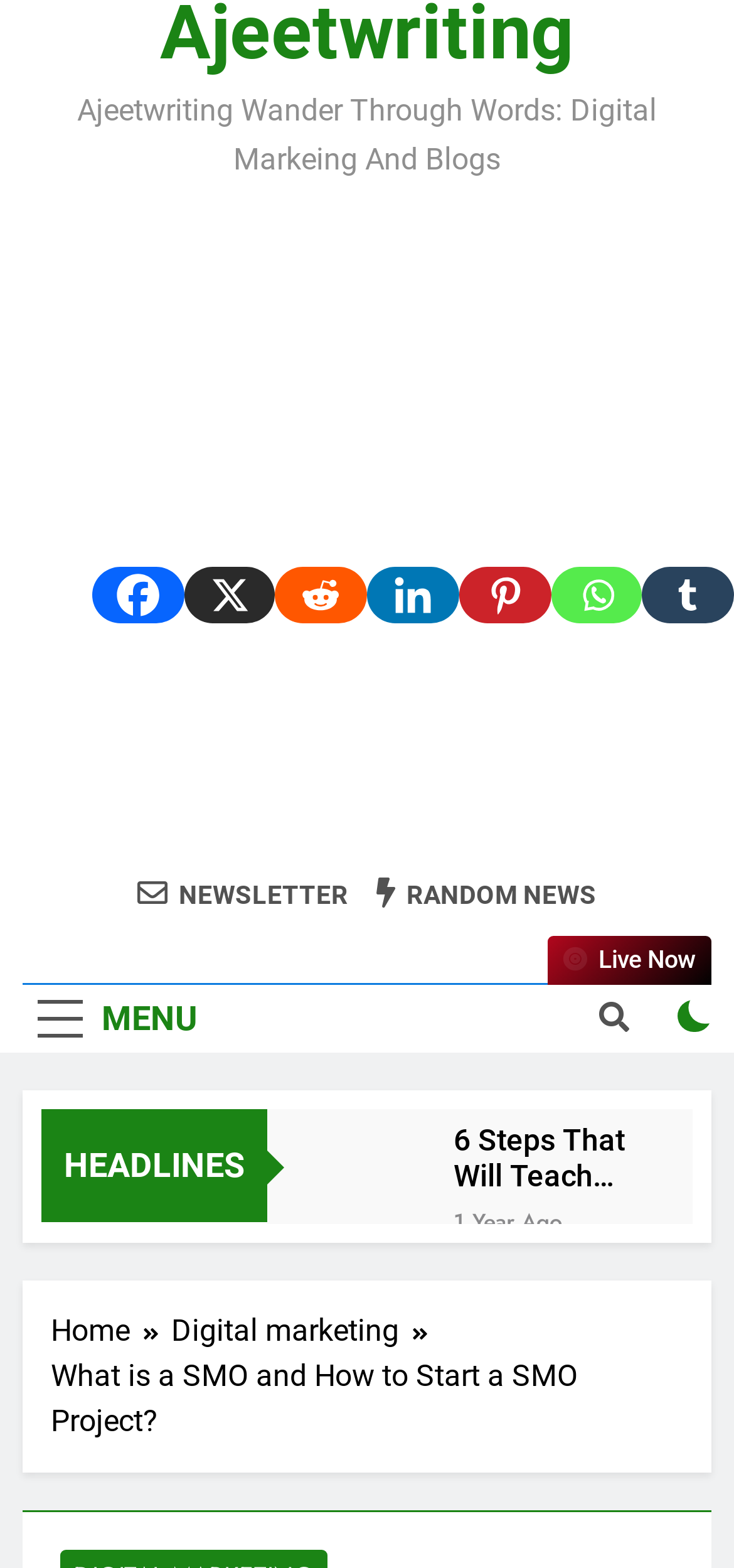Give the bounding box coordinates for the element described by: "Random News".

[0.513, 0.144, 0.813, 0.167]